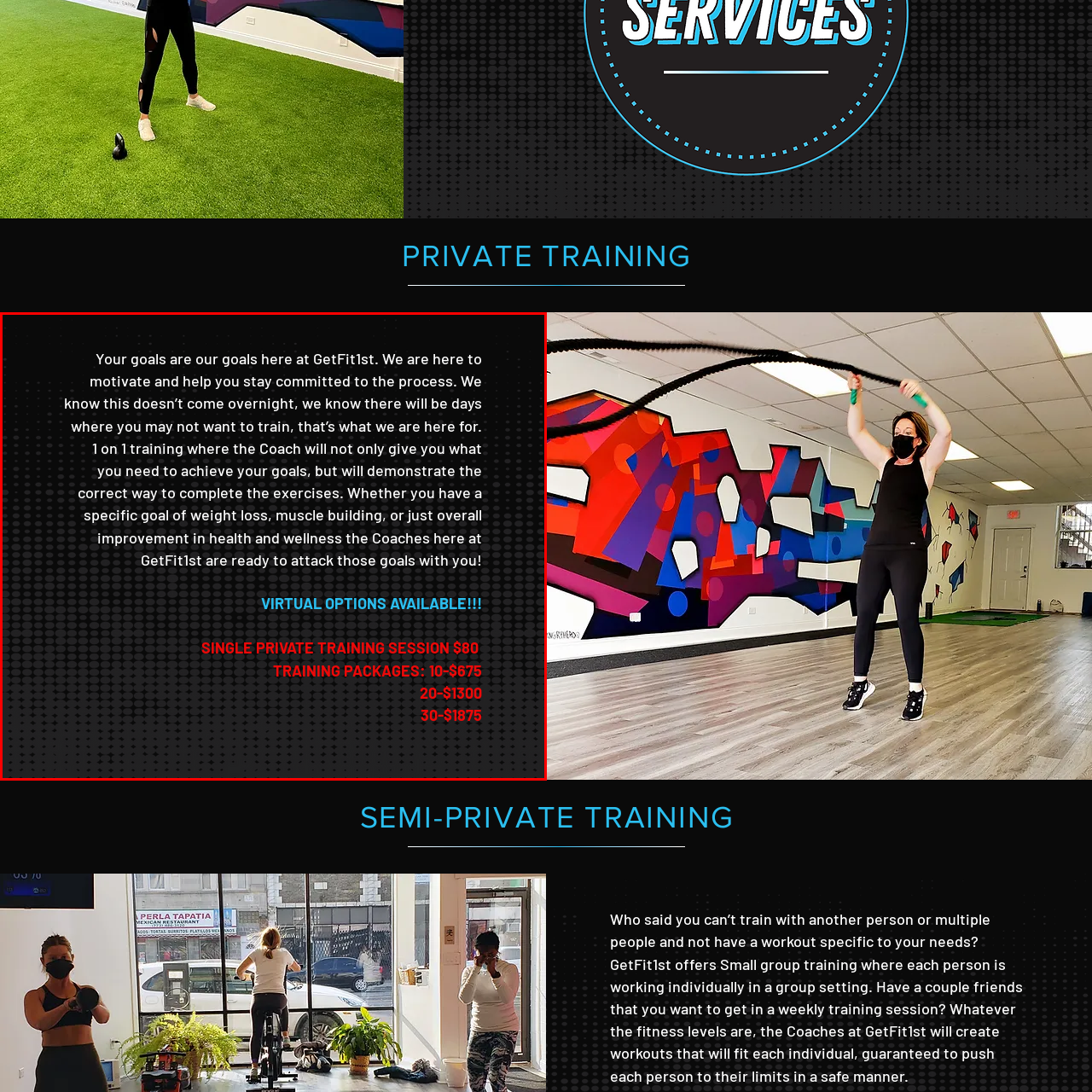Examine the image within the red border and provide a concise answer: How many sessions are included in the $1300 training package?

20